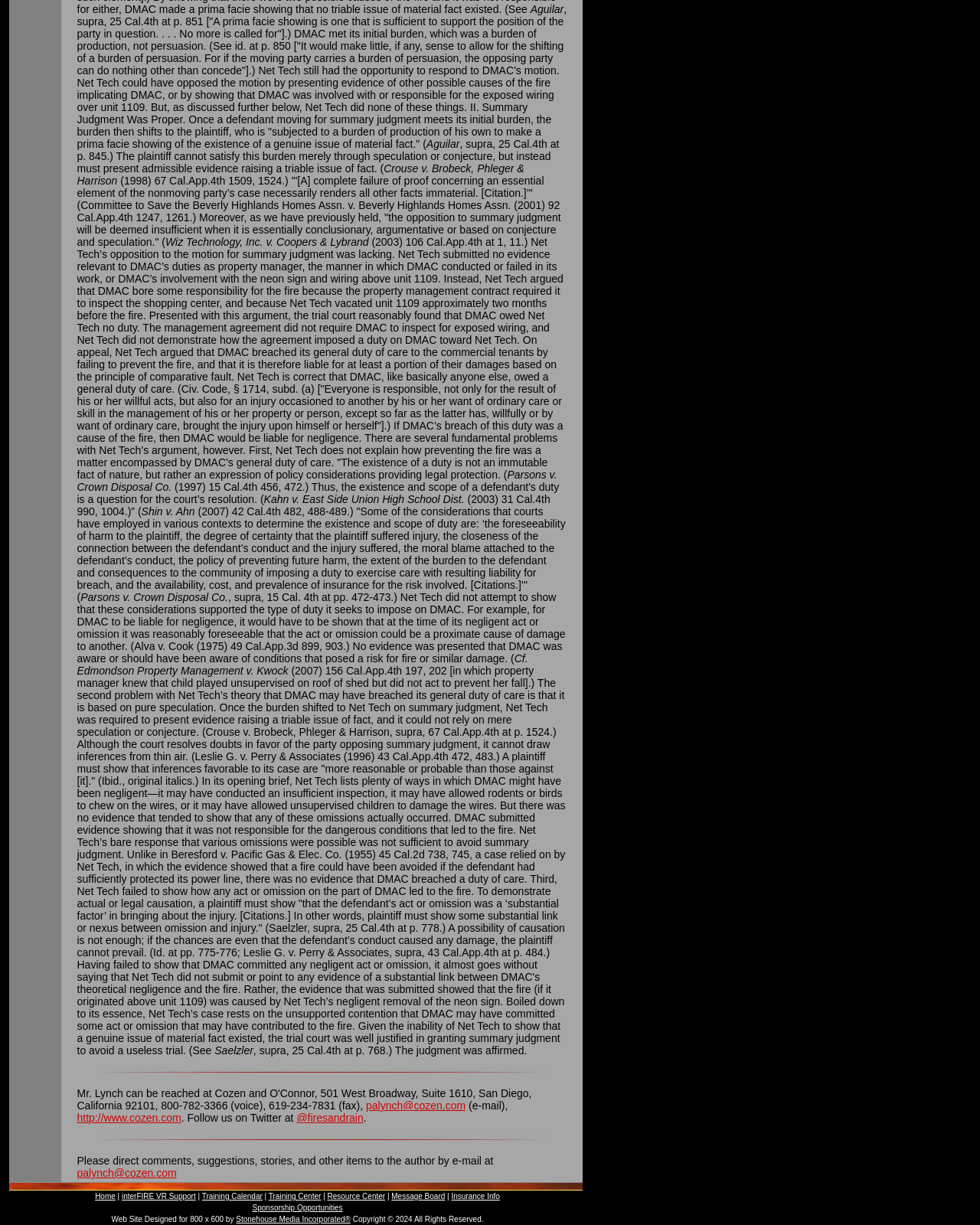Please identify the bounding box coordinates of where to click in order to follow the instruction: "Visit the Resource Center".

[0.334, 0.973, 0.393, 0.98]